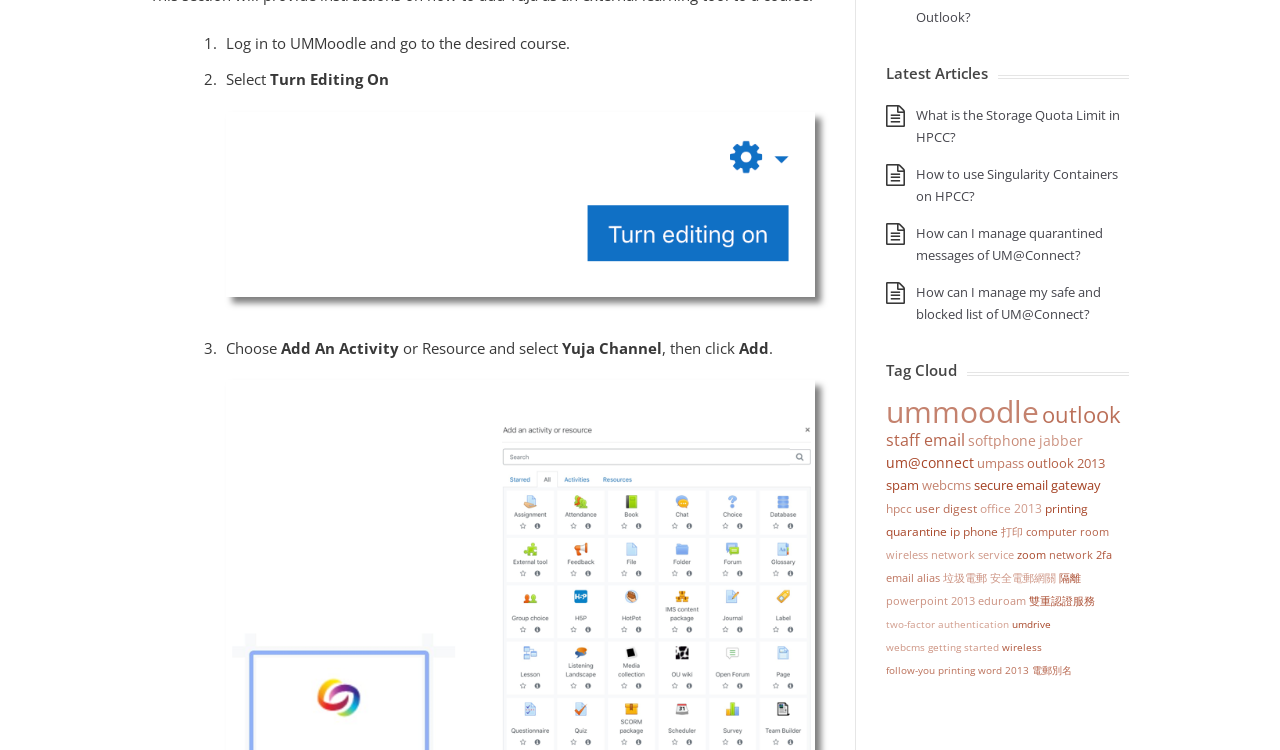Using the provided element description, identify the bounding box coordinates as (top-left x, top-left y, bottom-right x, bottom-right y). Ensure all values are between 0 and 1. Description: parent_node: Turn Editing On

[0.177, 0.402, 0.636, 0.429]